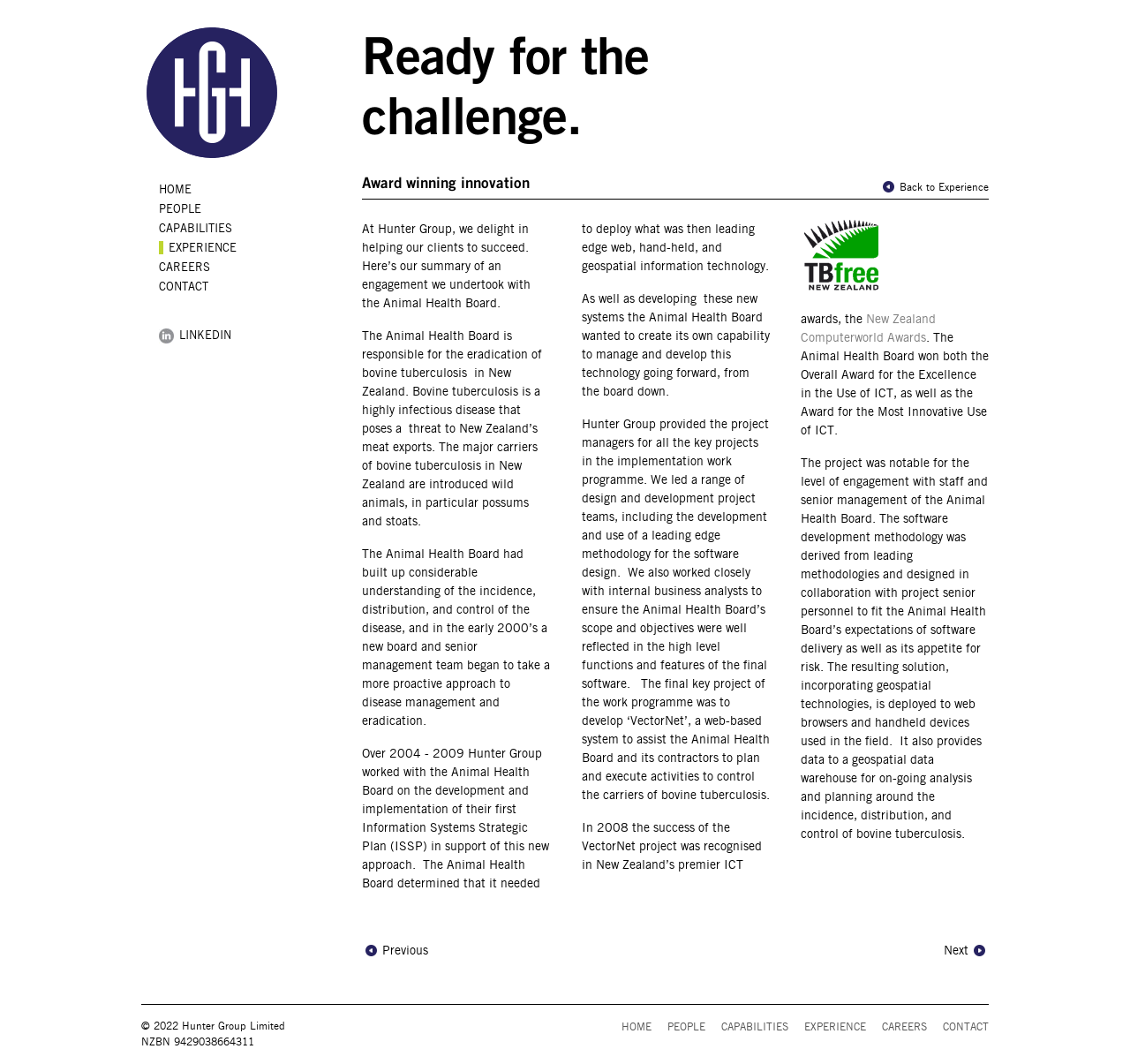Extract the top-level heading from the webpage and provide its text.

Ready for the
challenge.